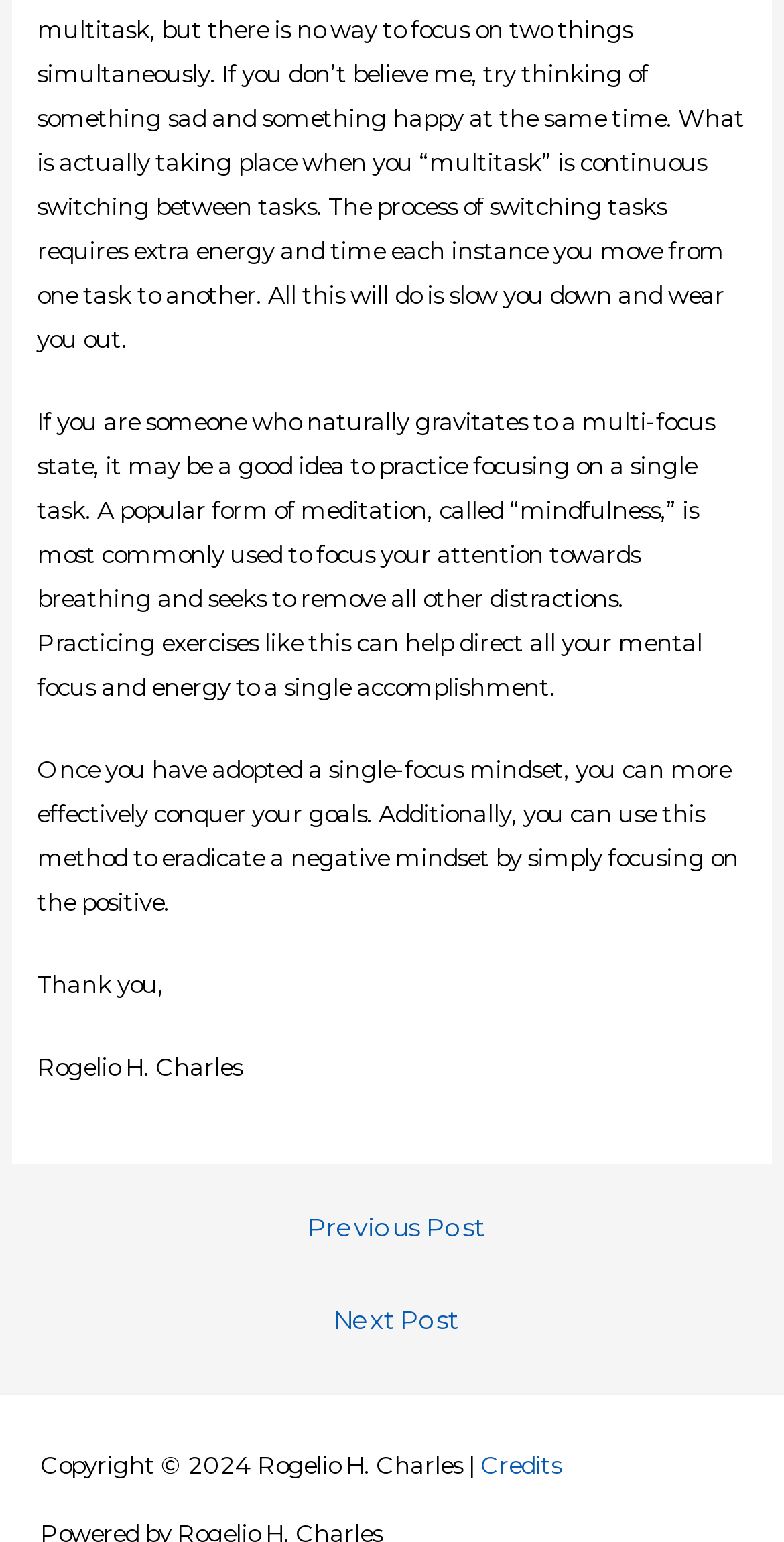Provide the bounding box coordinates for the UI element described in this sentence: "Next Post →". The coordinates should be four float values between 0 and 1, i.e., [left, top, right, bottom].

[0.022, 0.839, 0.989, 0.878]